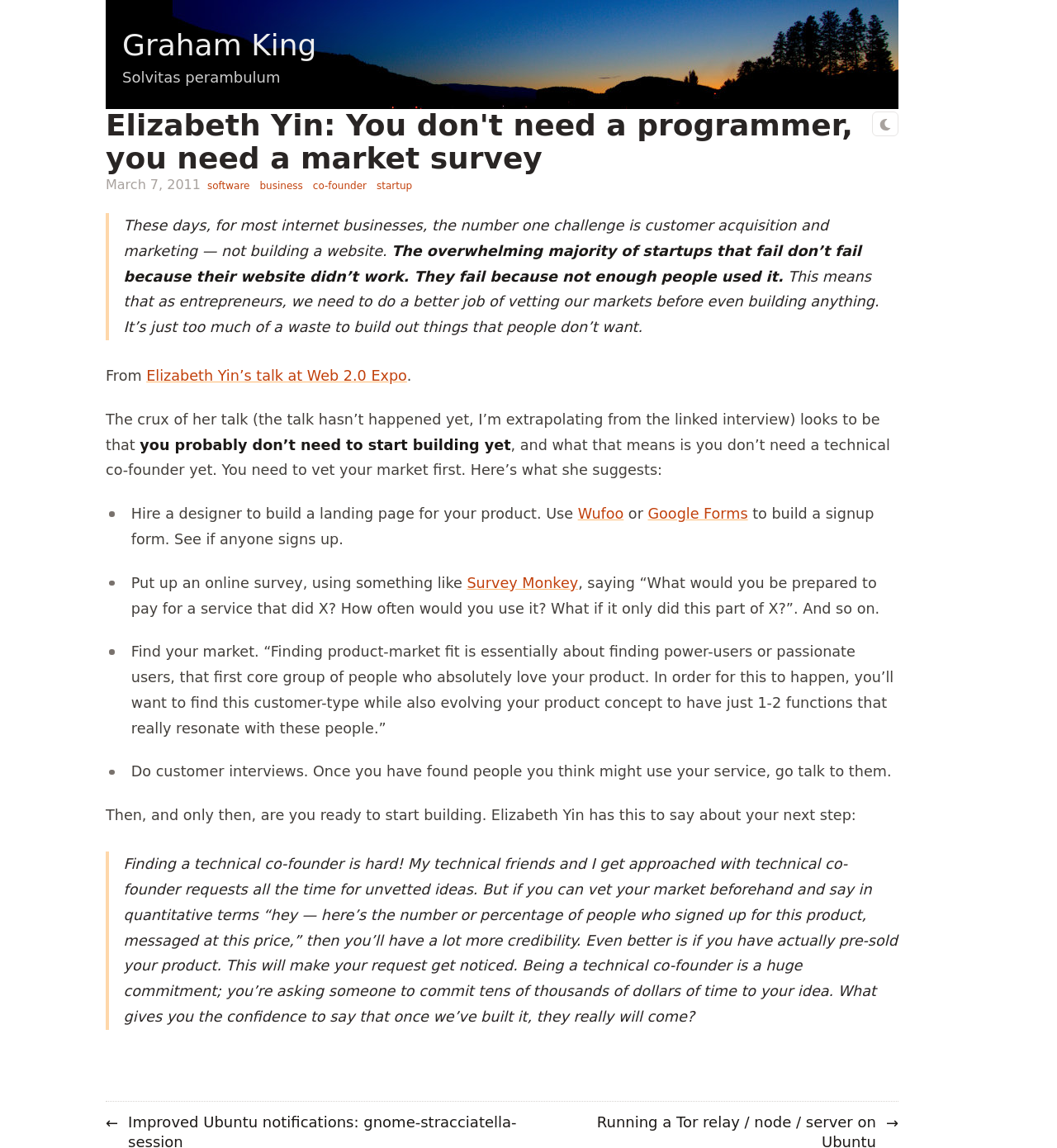Who is the author of the article?
Look at the image and respond with a single word or a short phrase.

Graham King